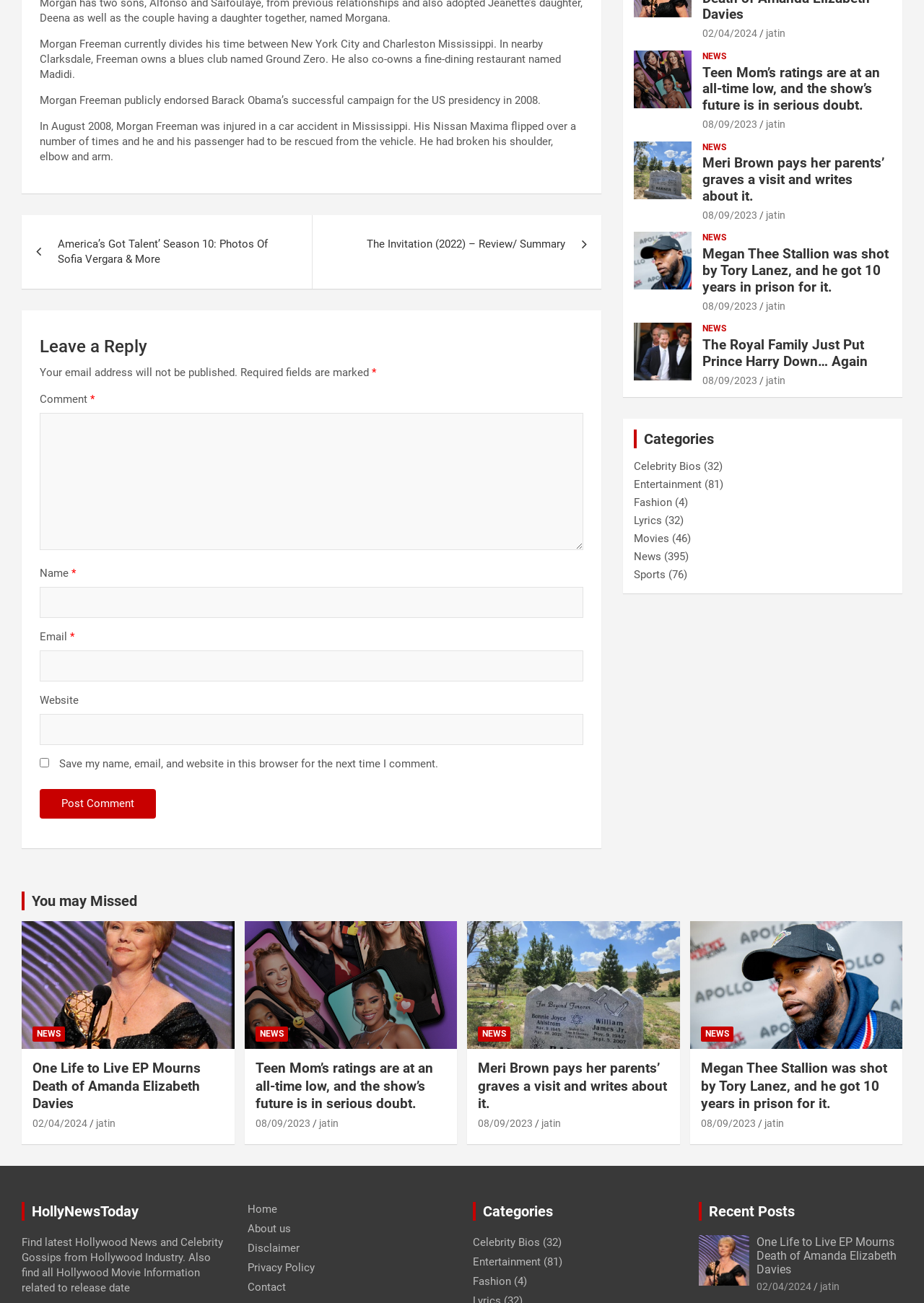Reply to the question with a brief word or phrase: What is the topic of the post with the heading 'Teen Mom’s ratings are at an all-time low, and the show’s future is in serious doubt.'?

Teen Mom TV show